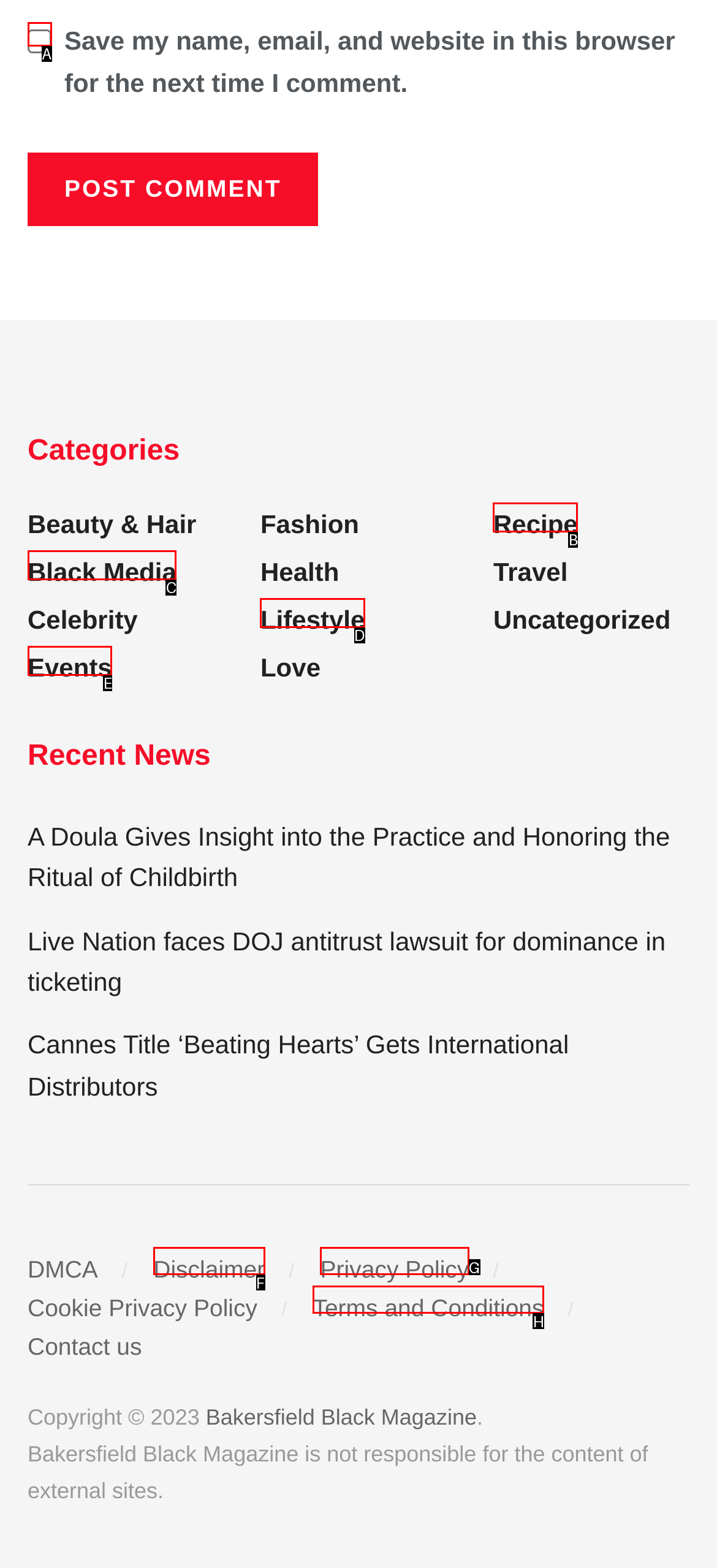Find the HTML element that matches the description: Lifestyle
Respond with the corresponding letter from the choices provided.

D